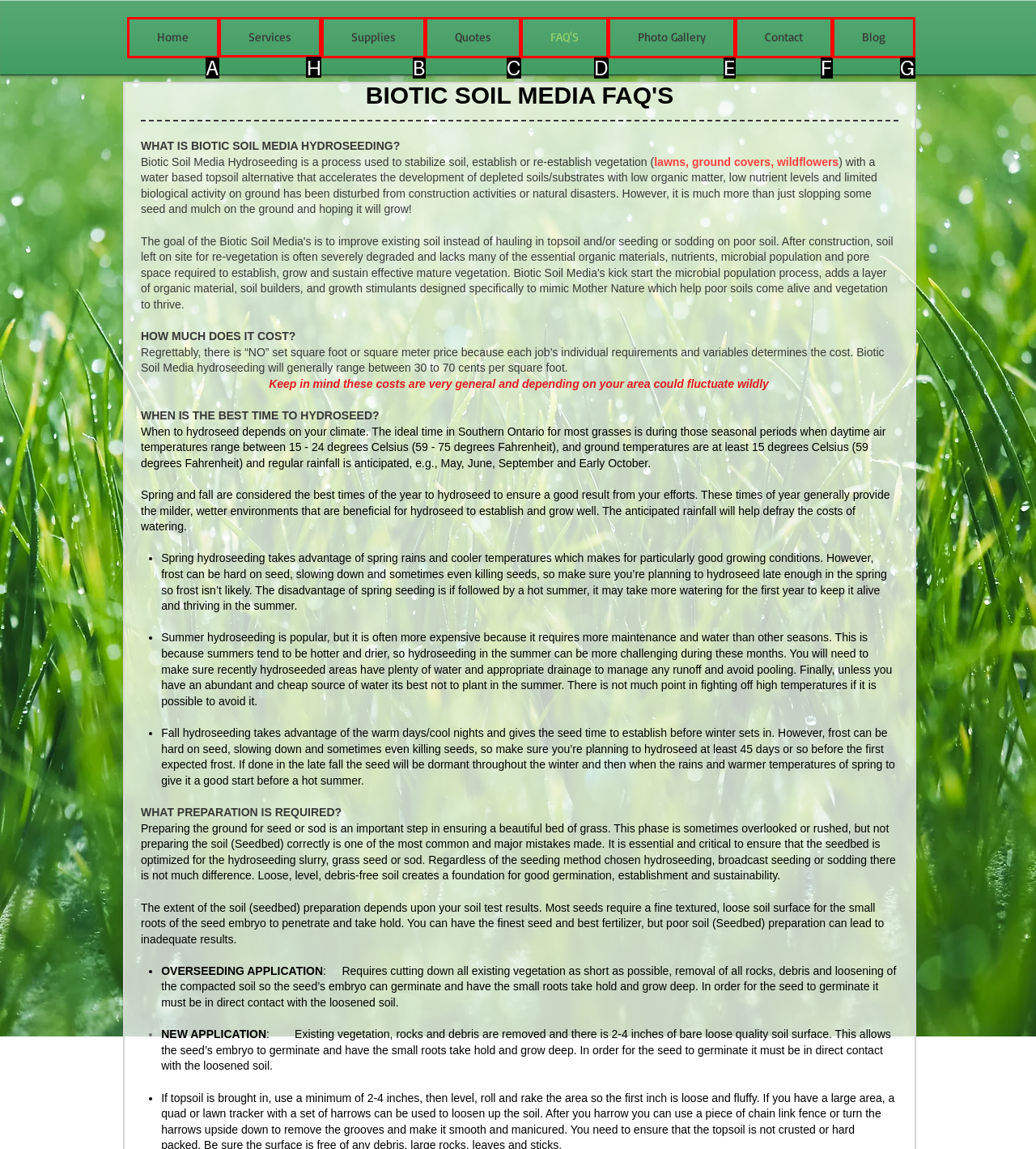Identify the letter of the correct UI element to fulfill the task: Click on the 'Services' link from the given options in the screenshot.

H